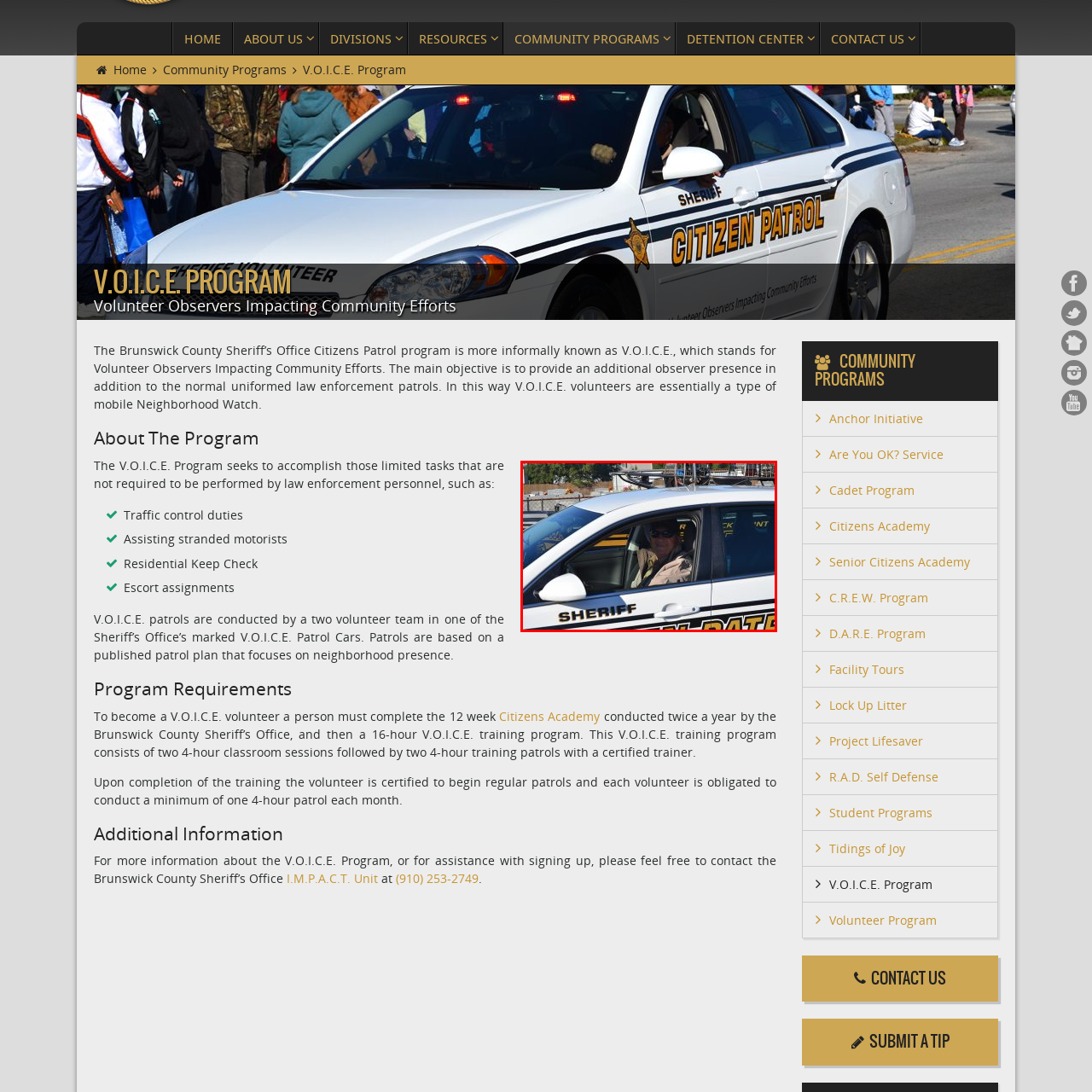Focus on the part of the image that is marked with a yellow outline and respond in detail to the following inquiry based on what you observe: 
What is written on the patrol car door?

The patrol vehicle is prominently labeled with the word 'SHERIFF' on the door, emphasizing its official capacity and association with the local sheriff's department.